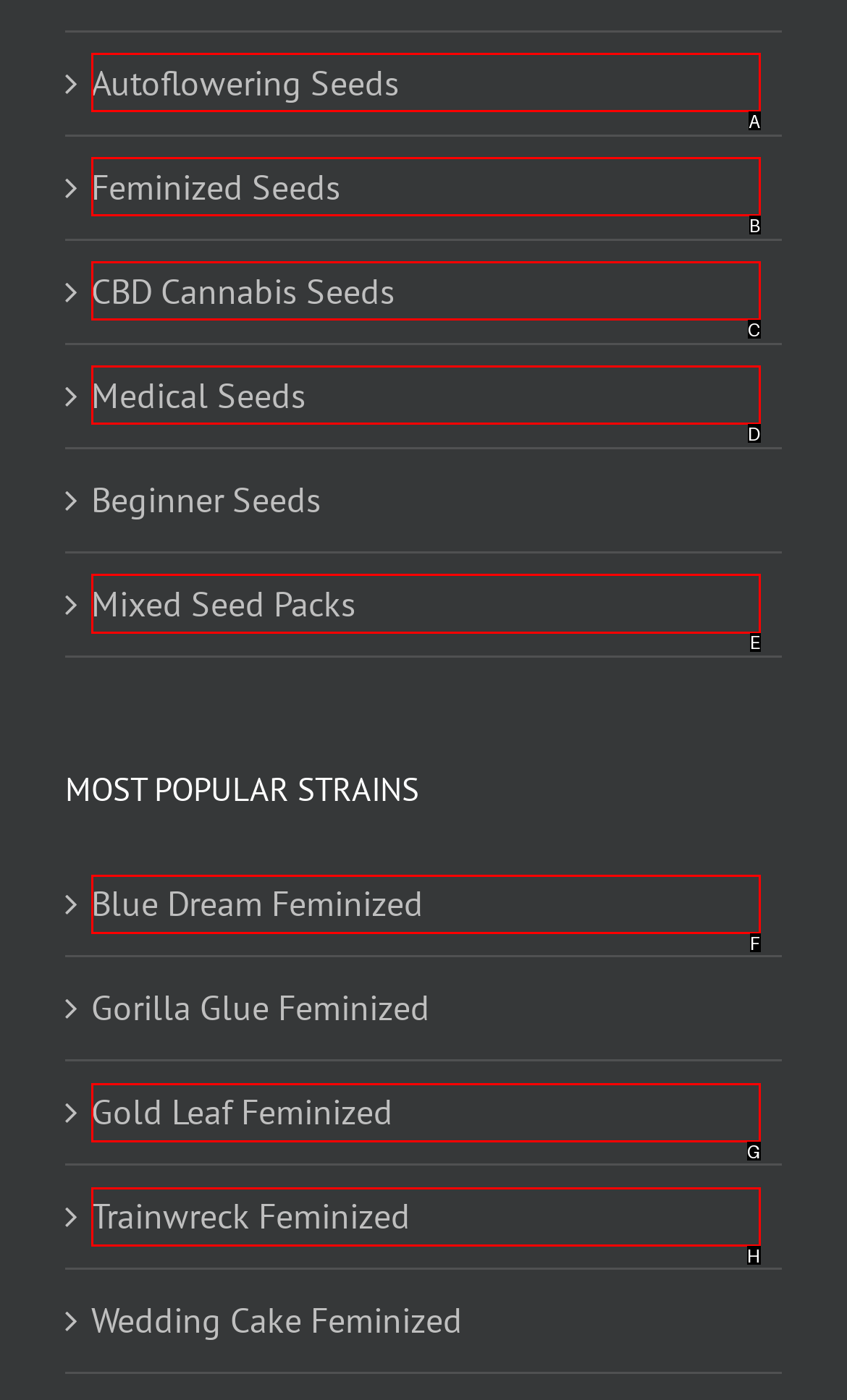Based on the description: Blue Dream Feminized, select the HTML element that best fits. Reply with the letter of the correct choice from the options given.

F